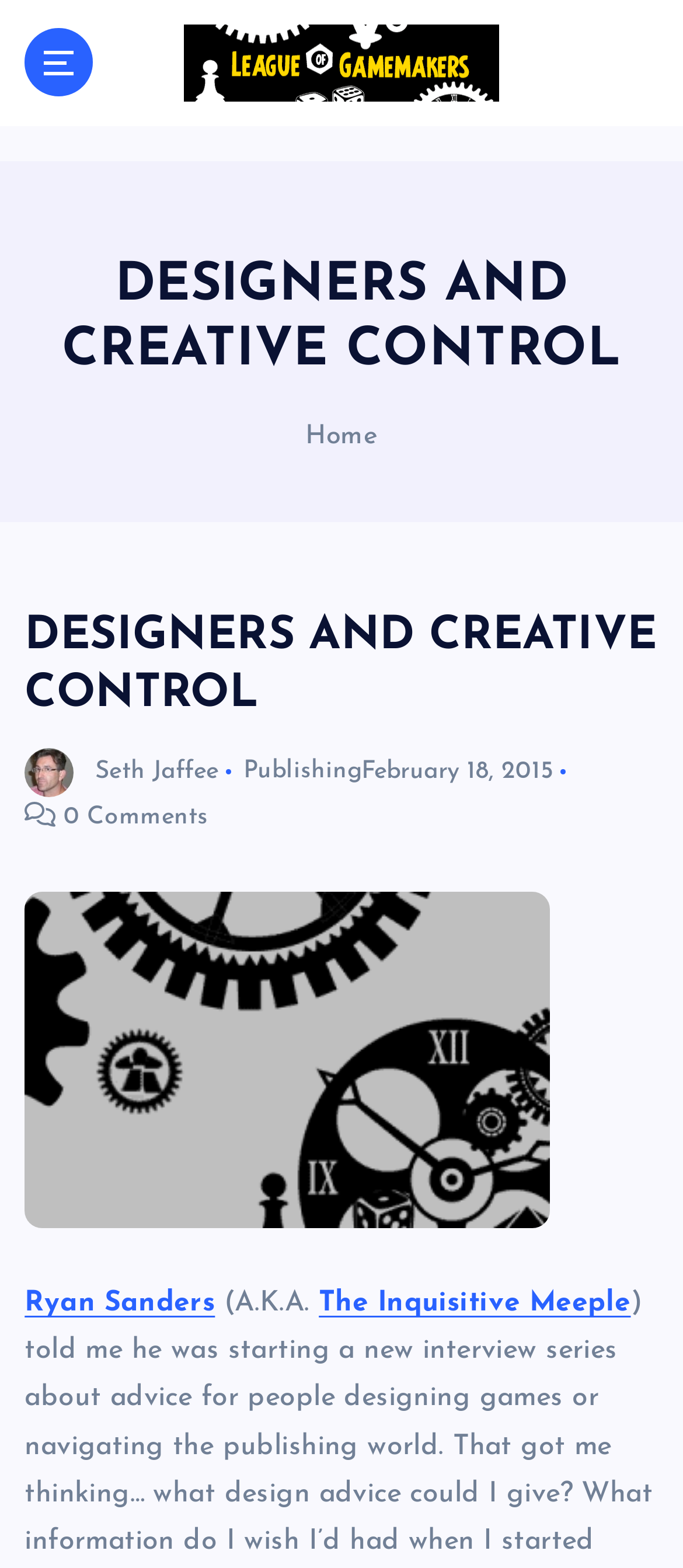Find the bounding box coordinates of the UI element according to this description: "Publishing".

[0.356, 0.484, 0.529, 0.5]